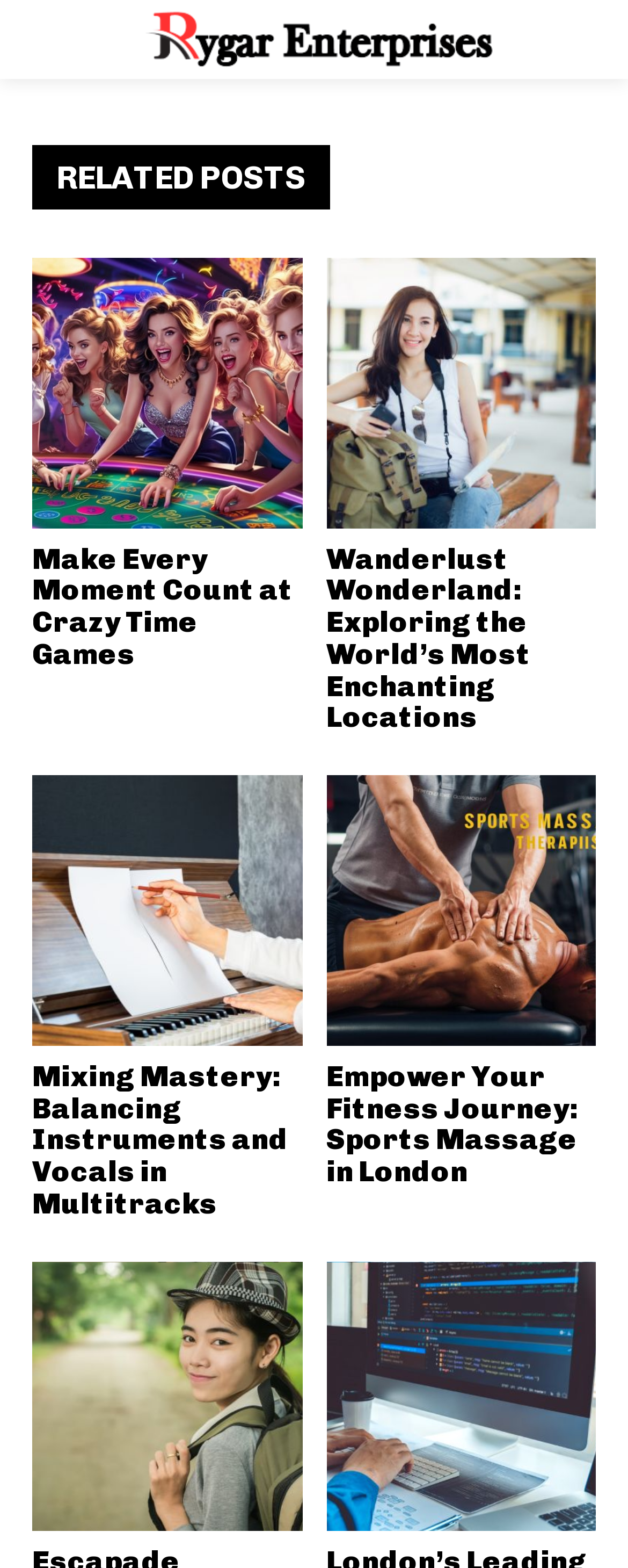Find the bounding box coordinates of the clickable area that will achieve the following instruction: "Explore 'Wanderlust Wonderland: Exploring the World’s Most Enchanting Locations'".

[0.519, 0.347, 0.949, 0.469]